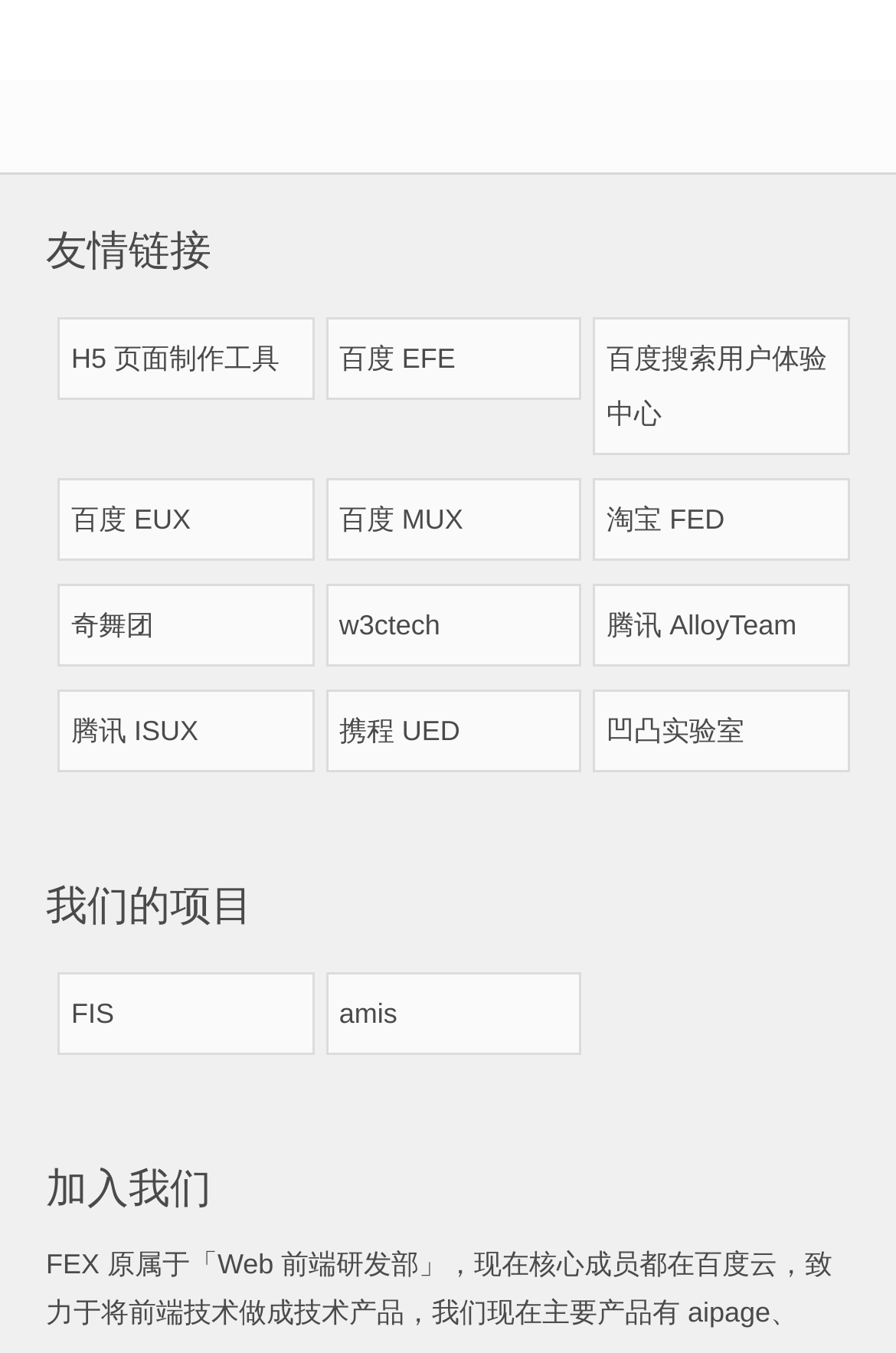How many links are there in the '我们的项目' section?
Provide a detailed and well-explained answer to the question.

The '我们的项目' section has two links, one to 'FIS' and another to 'amis'.